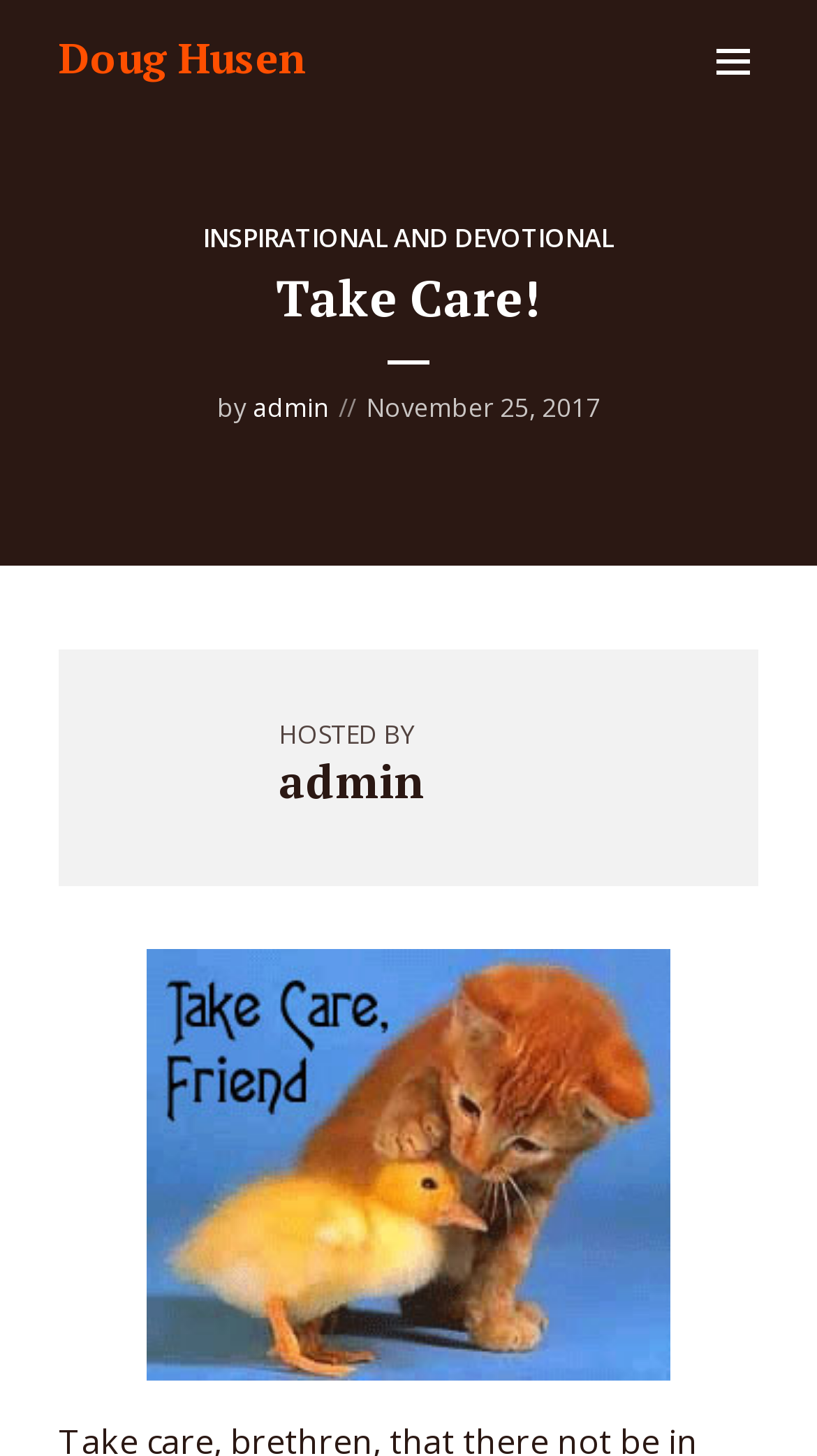Identify the bounding box for the described UI element: "admin".

[0.309, 0.268, 0.401, 0.292]